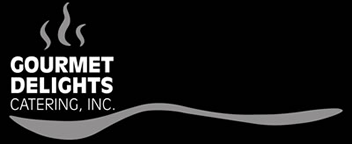Describe the important features and context of the image with as much detail as possible.

The image features the logo of "Gourmet Delights Catering, Inc.," set against a sleek black background that enhances its visibility. The logo includes the company name in bold, modern typography that captures attention, with "GOURMET DELIGHTS" prominently displayed in white. Below it, "CATERING, INC." is presented in a slightly smaller font, maintaining the elegant style. Accompanying the text are whimsical steam icons, symbolizing freshness and culinary artistry, which contribute to the overall aesthetic. A graceful, flowing line beneath the text adds a touch of sophistication, suggesting a blend of creativity and professionalism in their catering services. This logo encapsulates the essence of quality and gourmet cuisine that Gourmet Delights aims to deliver.